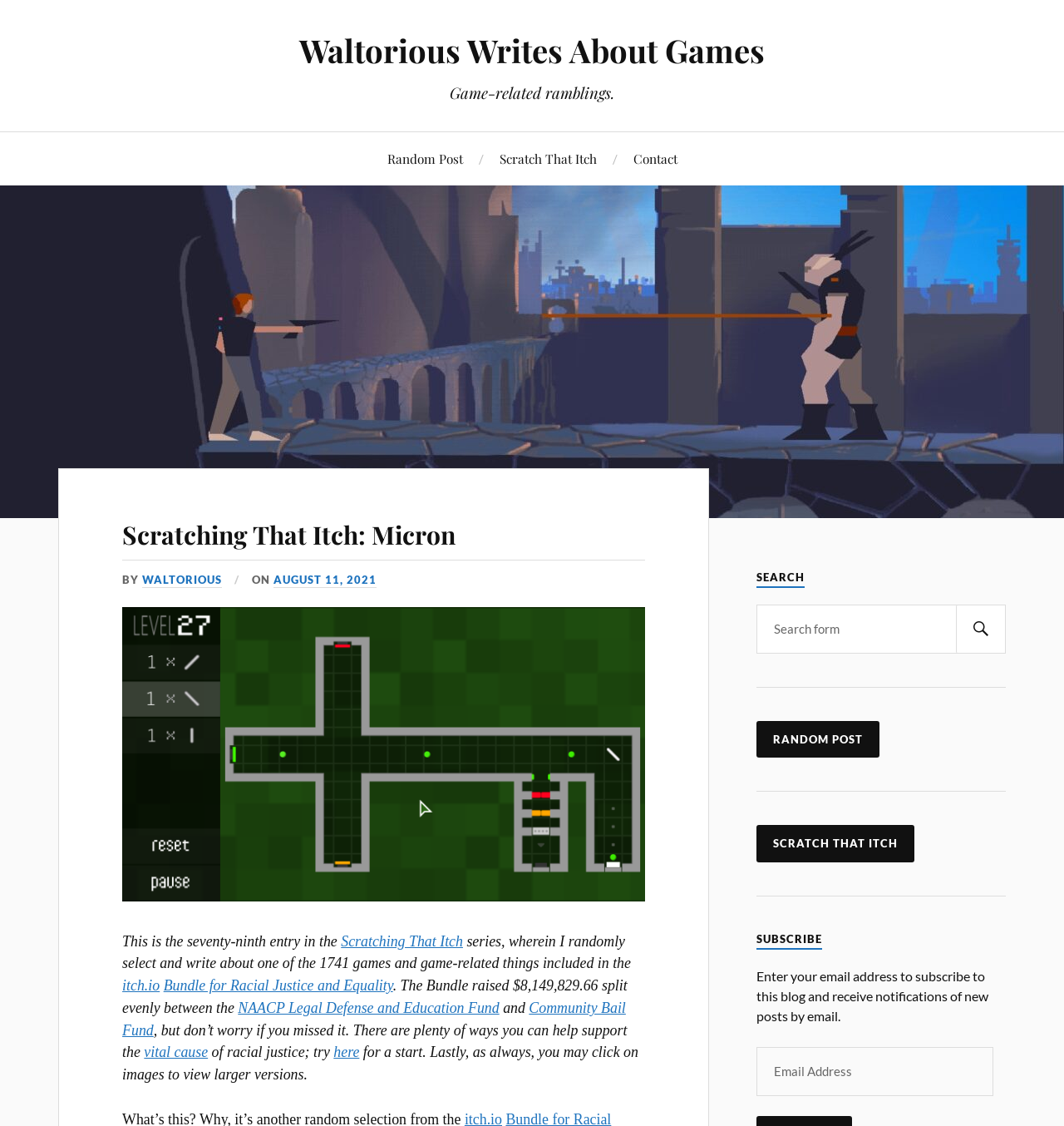Find the bounding box coordinates of the element you need to click on to perform this action: 'Click on the 'Random Post' link'. The coordinates should be represented by four float values between 0 and 1, in the format [left, top, right, bottom].

[0.364, 0.118, 0.435, 0.165]